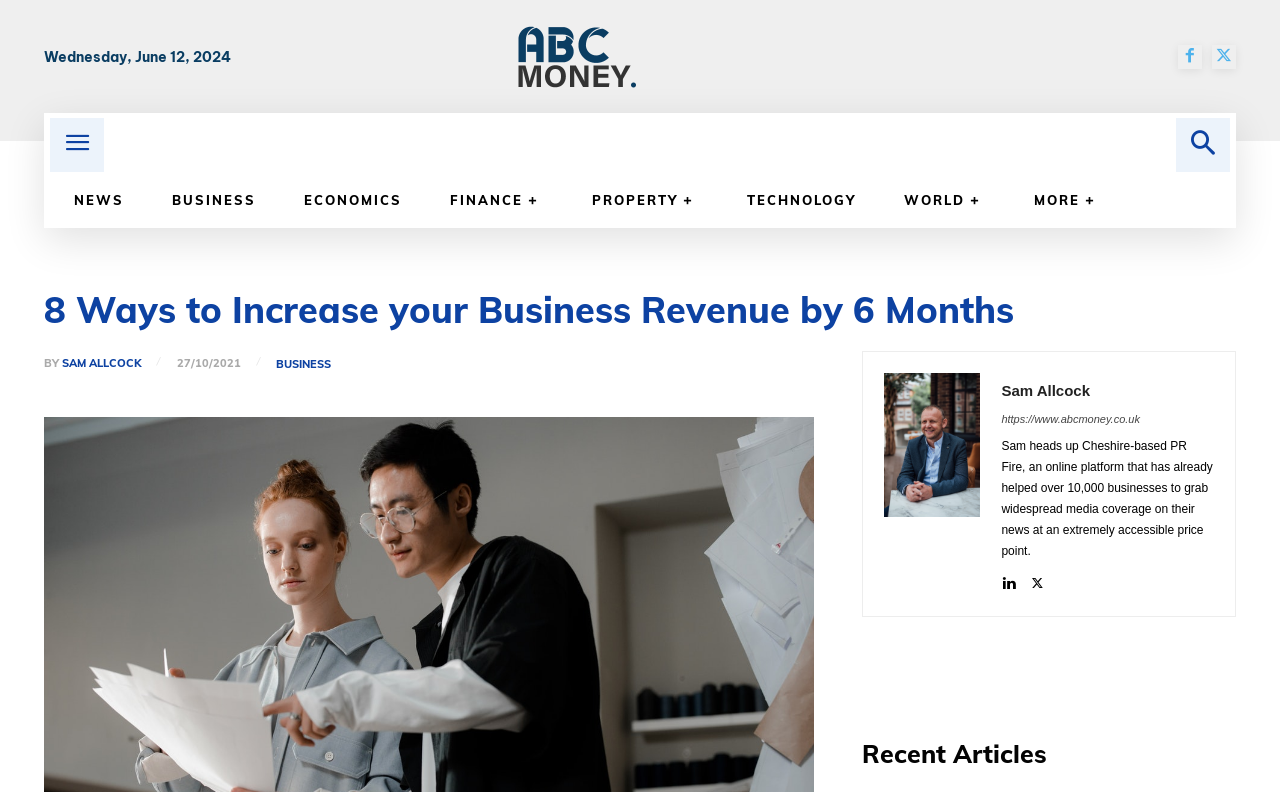Identify the main title of the webpage and generate its text content.

8 Ways to Increase your Business Revenue by 6 Months